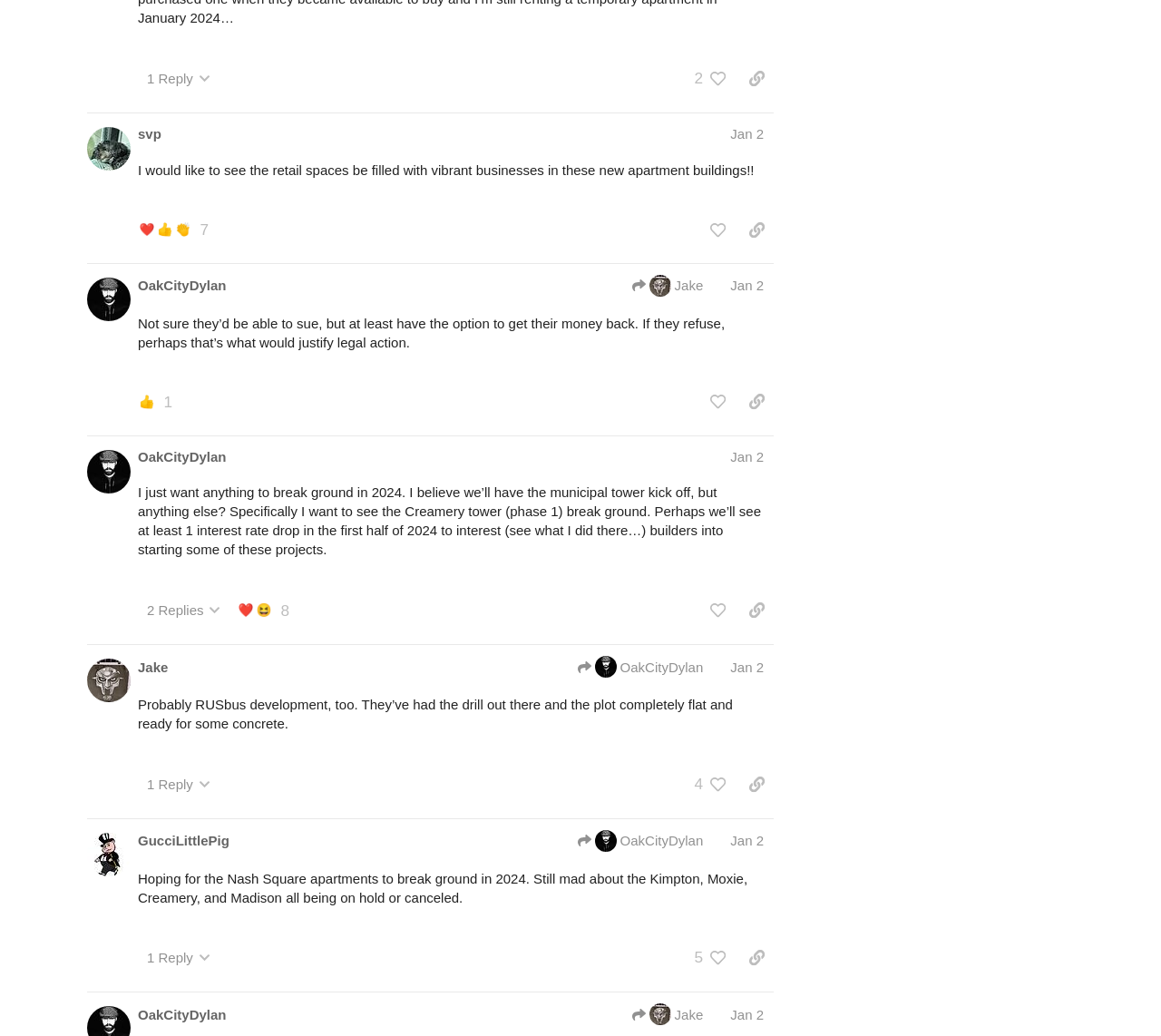Answer the following inquiry with a single word or phrase:
What is the username of the person who posted on Jan 2?

svp